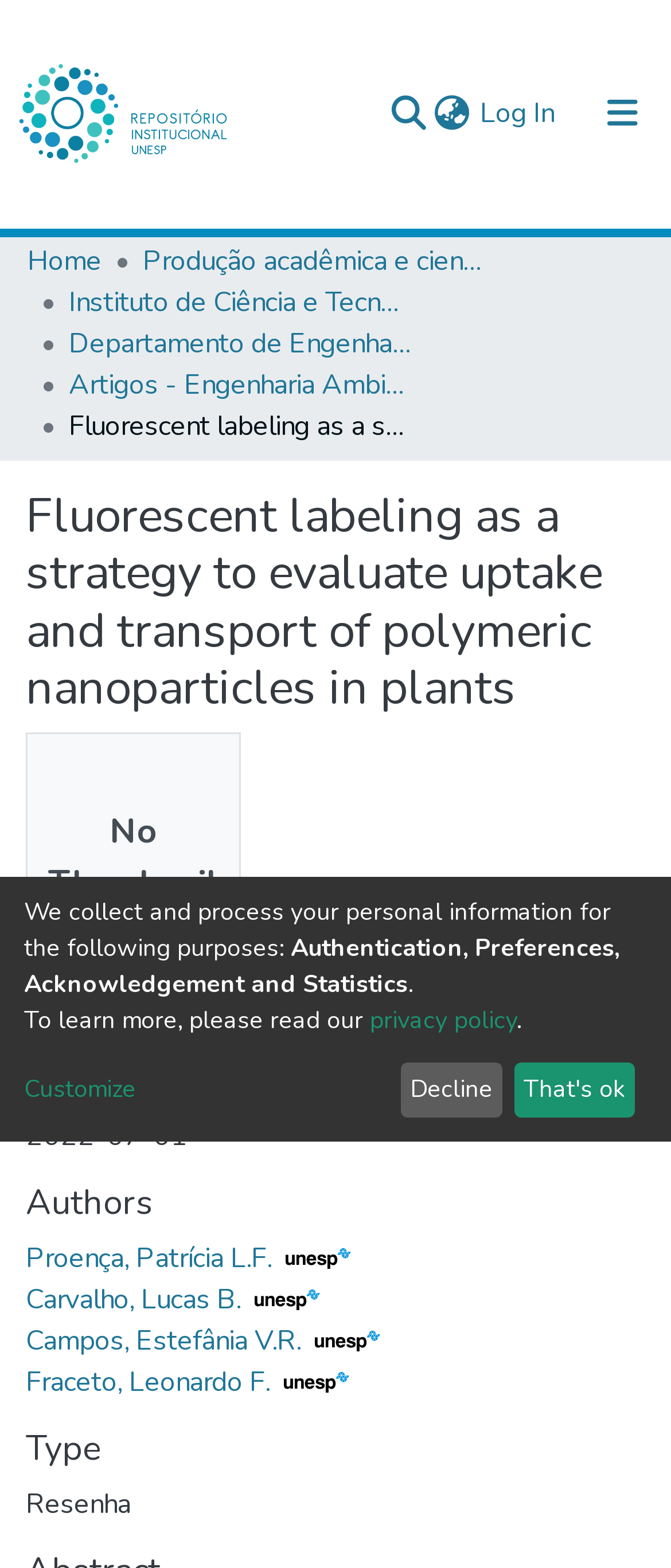Please extract and provide the main headline of the webpage.

Fluorescent labeling as a strategy to evaluate uptake and transport of polymeric nanoparticles in plants